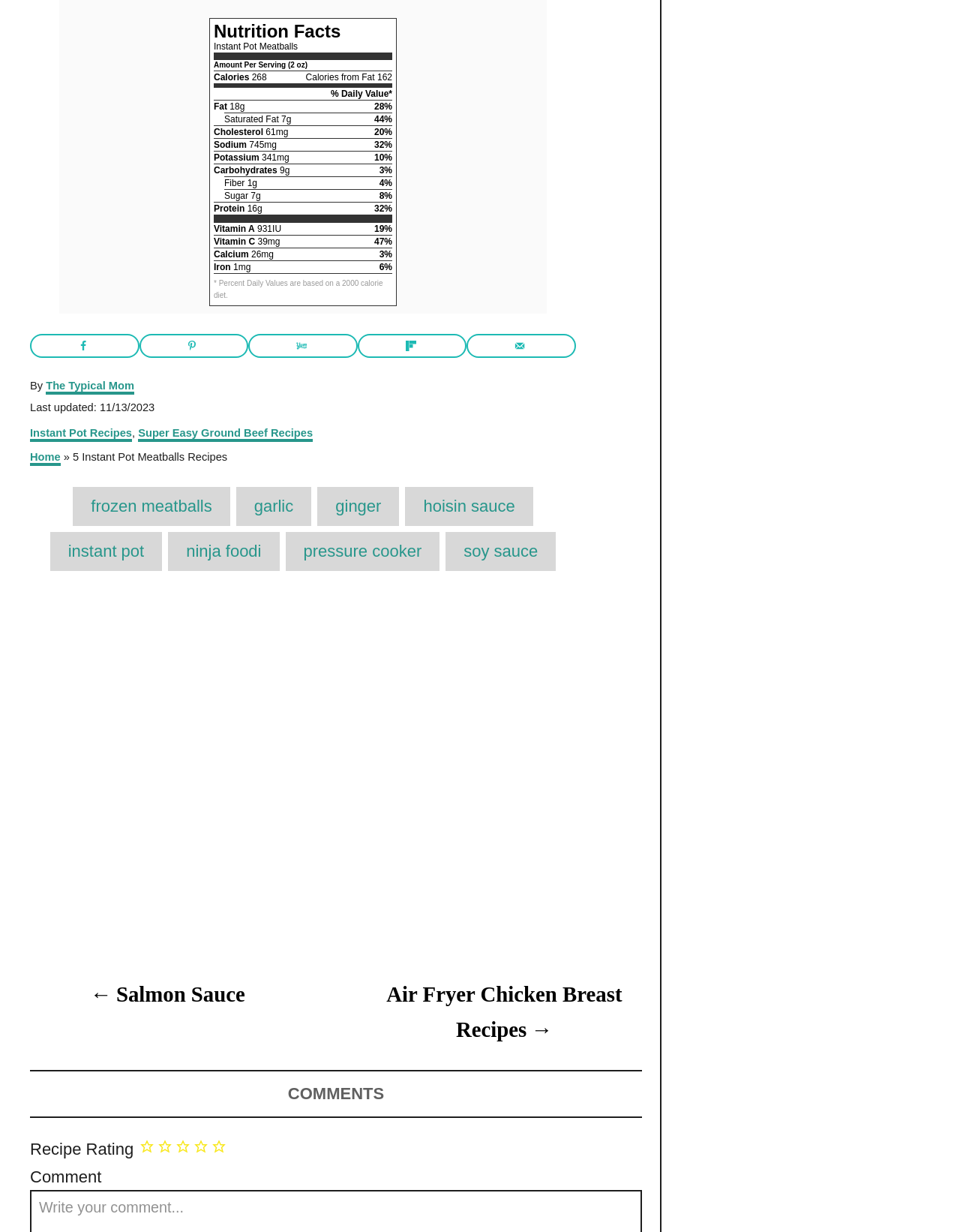Specify the bounding box coordinates of the element's area that should be clicked to execute the given instruction: "Share on Facebook". The coordinates should be four float numbers between 0 and 1, i.e., [left, top, right, bottom].

[0.031, 0.271, 0.145, 0.29]